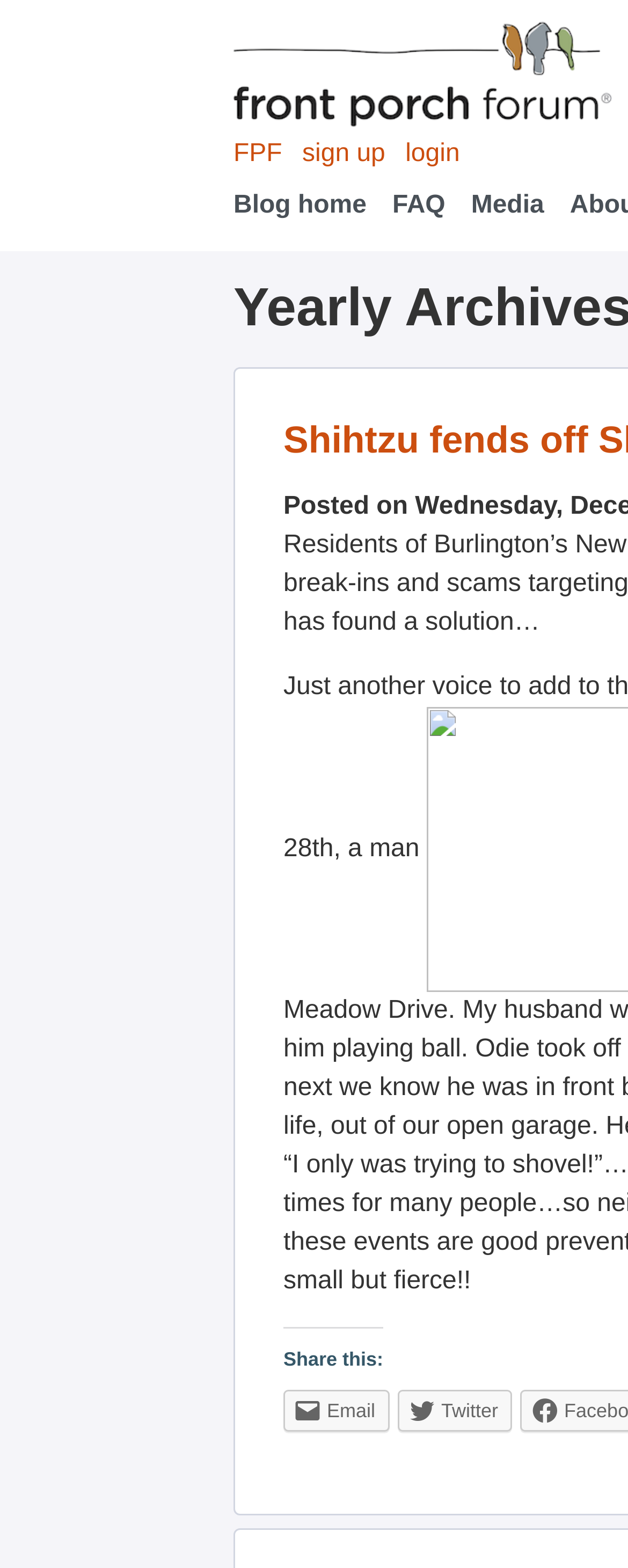What is the purpose of the 'Share this:' section?
Provide an in-depth and detailed explanation in response to the question.

The 'Share this:' section is located at the bottom of the webpage with a bounding box coordinate of [0.451, 0.846, 0.61, 0.874], and it contains social media links, indicating its purpose is to allow users to share content.